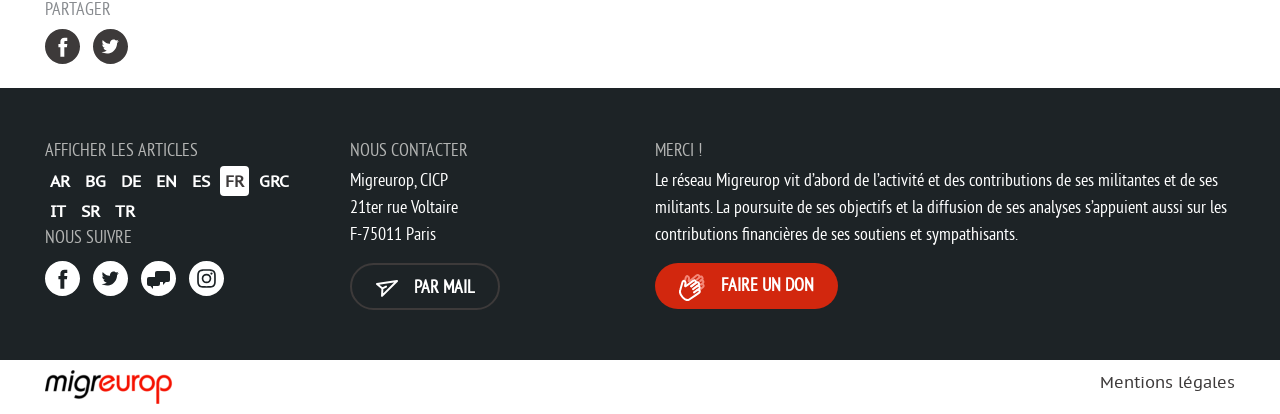Utilize the details in the image to thoroughly answer the following question: What is the purpose of Migreurop?

I inferred the purpose of Migreurop by reading the static text element under the 'MERCI !' heading, which mentions that Migreurop relies on the activity and contributions of its militants and the financial support of its sympathizers, suggesting that it is an activist organization that conducts analysis.